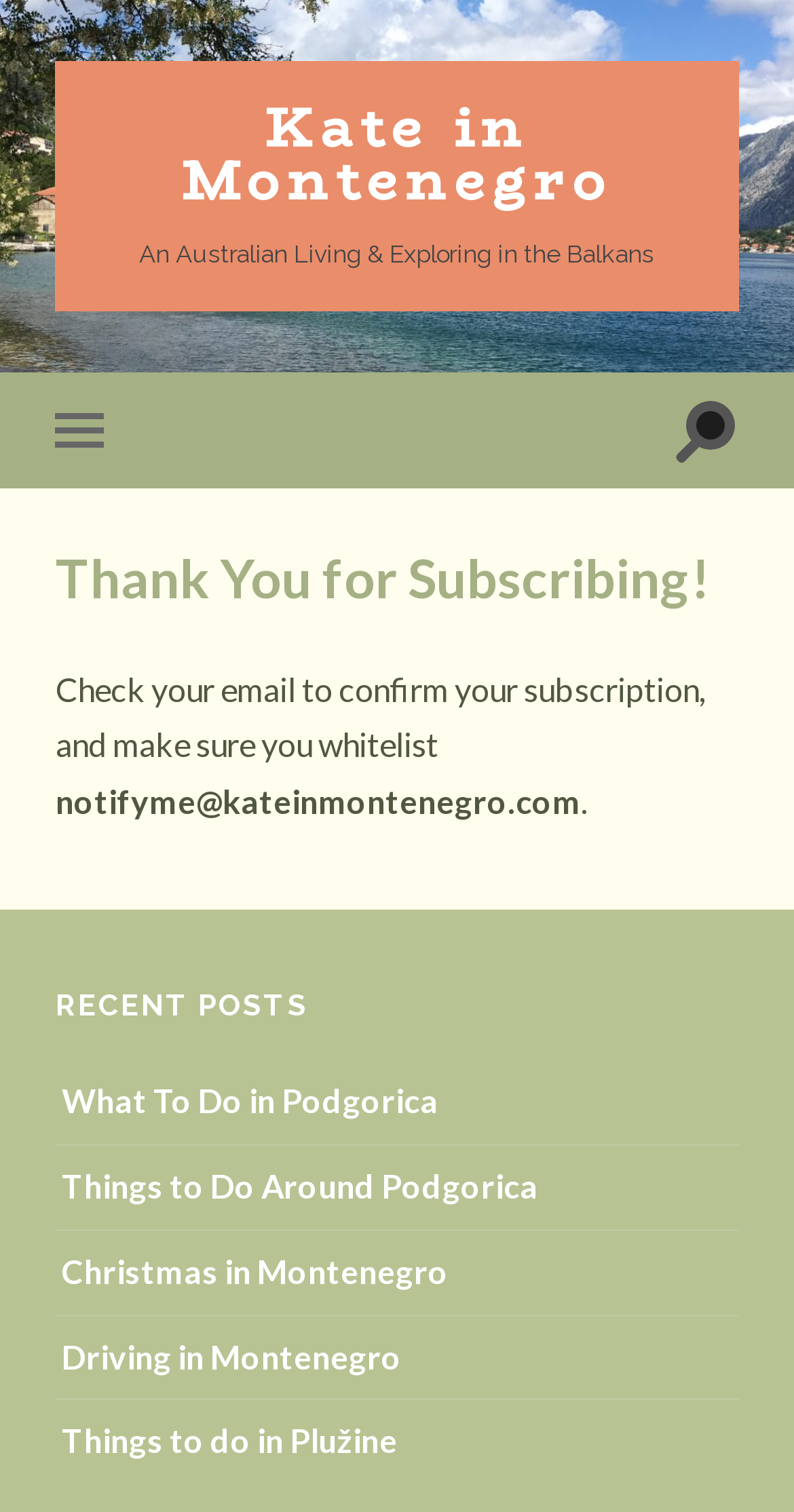What is the name of the author?
Please give a detailed and elaborate explanation in response to the question.

The name of the author can be found in the heading element at the top of the page, which reads 'Kate in Montenegro'. This is likely the name of the author or the owner of the website.